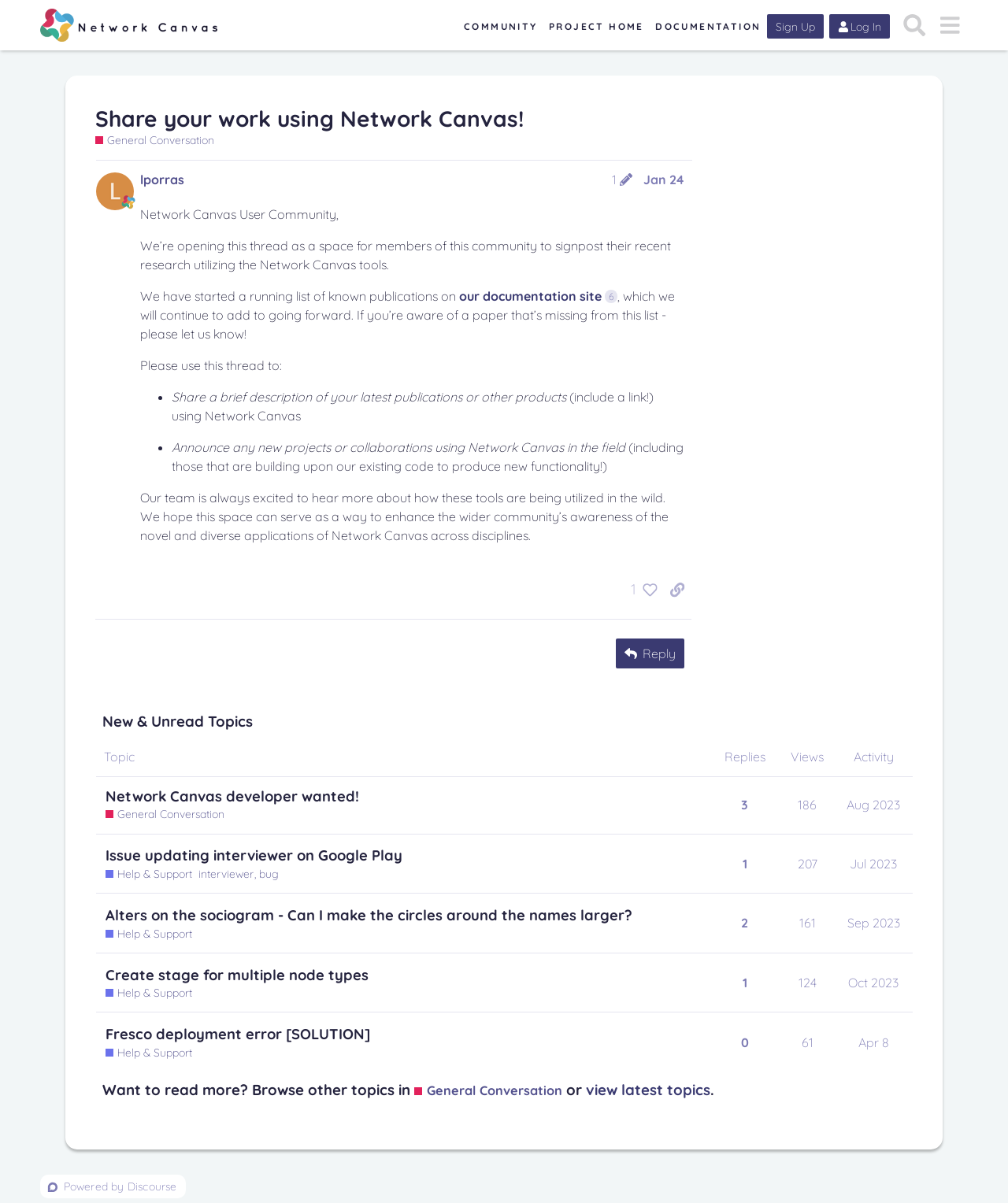Offer a meticulous description of the webpage's structure and content.

This webpage is a community forum for Network Canvas users. At the top, there is a header section with a logo and several links, including "COMMUNITY", "PROJECT HOME", "DOCUMENTATION", and buttons to "Sign Up" and "Log In". There is also a search button with a magnifying glass icon.

Below the header, there is a main content area with a heading that reads "Share your work using Network Canvas!" and a subheading that says "General Conversation". This section contains a post from a user named "lporras" with a brief description of the purpose of the thread, which is to share research utilizing Network Canvas tools. The post also includes a link to a documentation site with a list of known publications.

The post is followed by a series of bullet points outlining the types of contributions users can make to the thread, including sharing brief descriptions of their latest publications, announcing new projects or collaborations, and providing feedback on how Network Canvas tools are being utilized.

To the right of the post, there is a section with a button that indicates one person has liked the post, as well as a button to copy a link to the post to the clipboard. Below this section, there is a "Reply" button.

Further down the page, there is a table with a list of new and unread topics, including "Network Canvas developer wanted!" and "Issue updating interviewer on Google Play". Each topic has columns for the topic title, replies, views, and activity, with links to view more information about each topic.